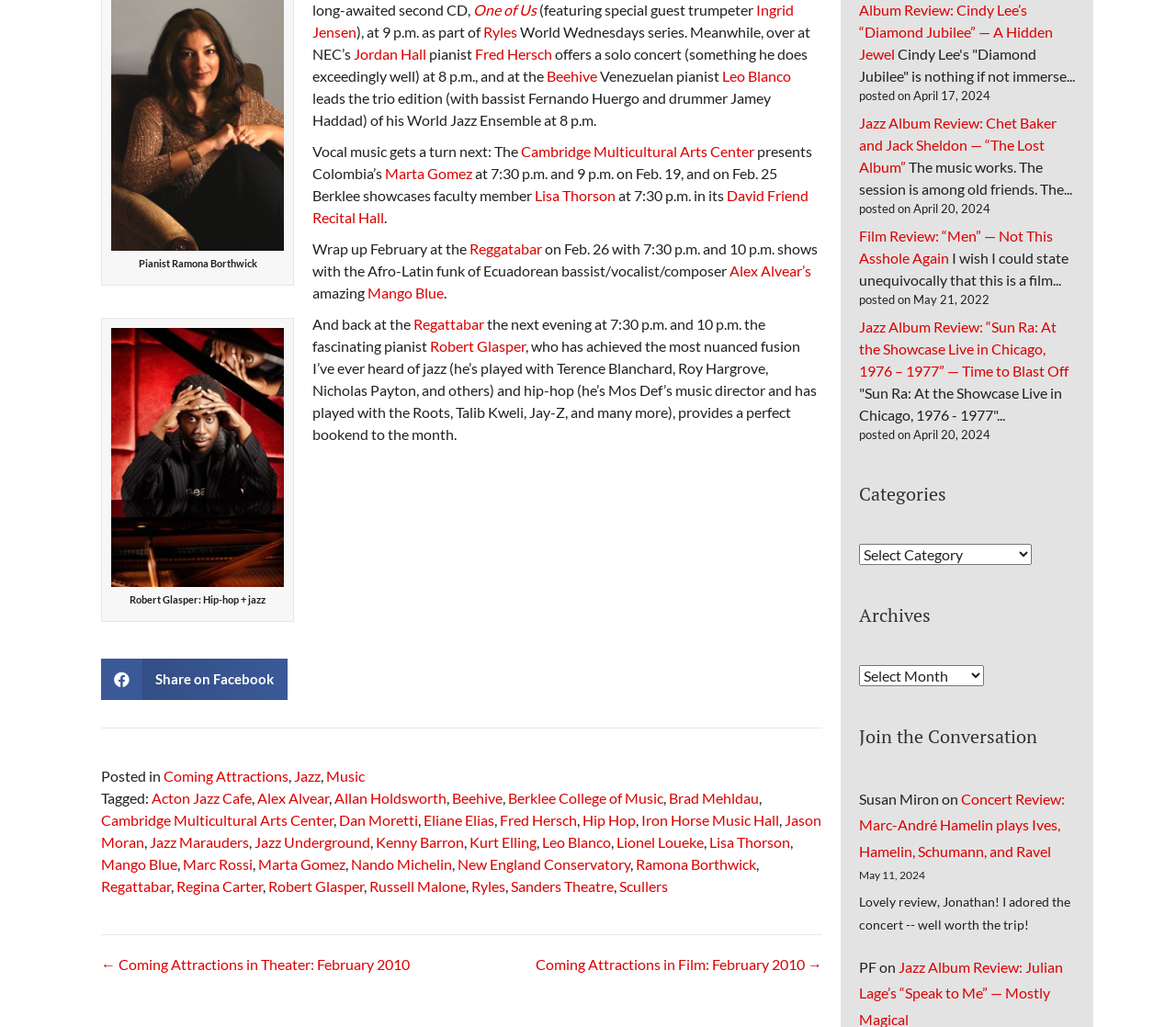Given the description "Beehive", provide the bounding box coordinates of the corresponding UI element.

[0.384, 0.769, 0.427, 0.786]